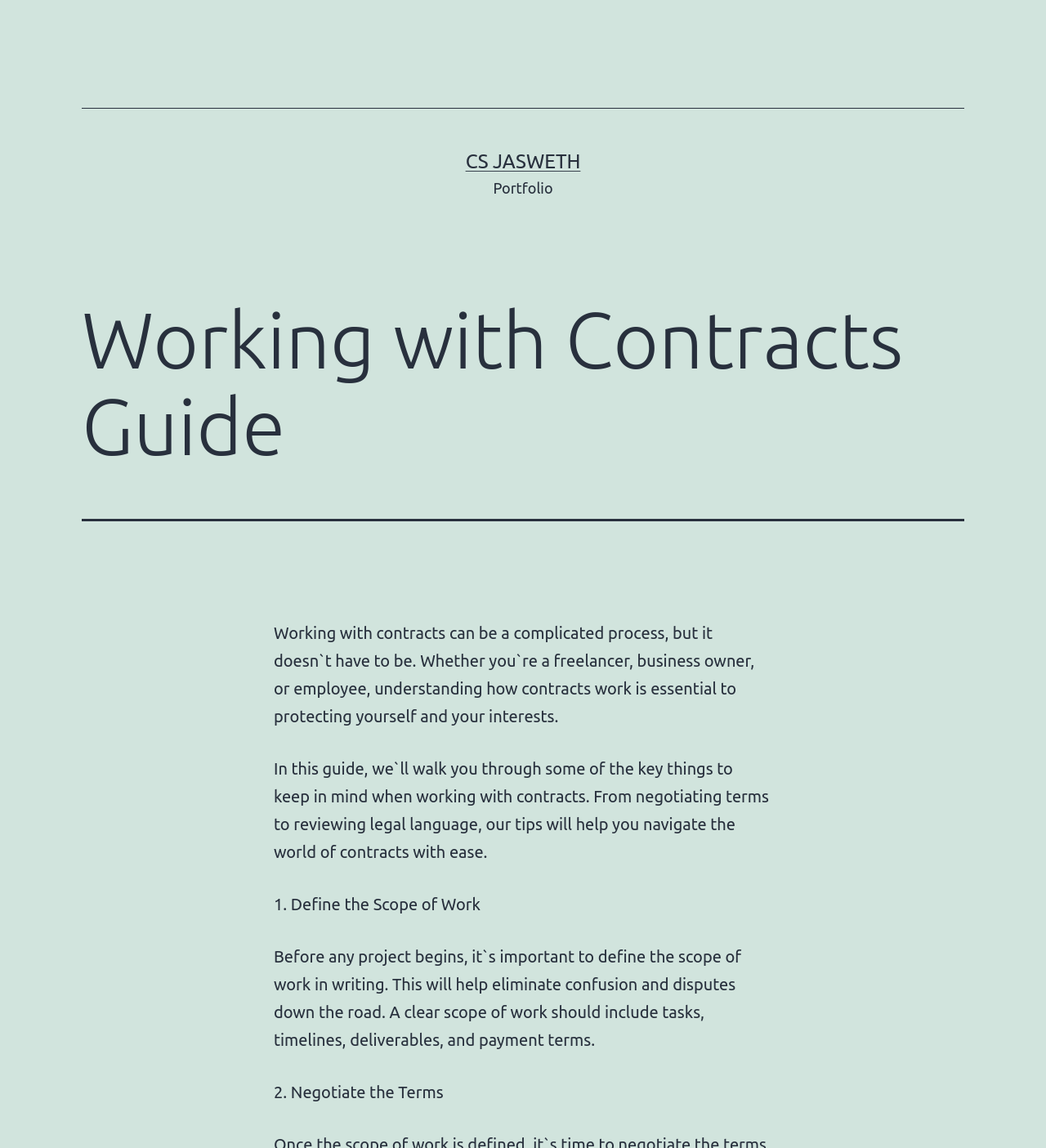Locate the bounding box of the UI element described by: "CS Jasweth" in the given webpage screenshot.

[0.445, 0.131, 0.555, 0.15]